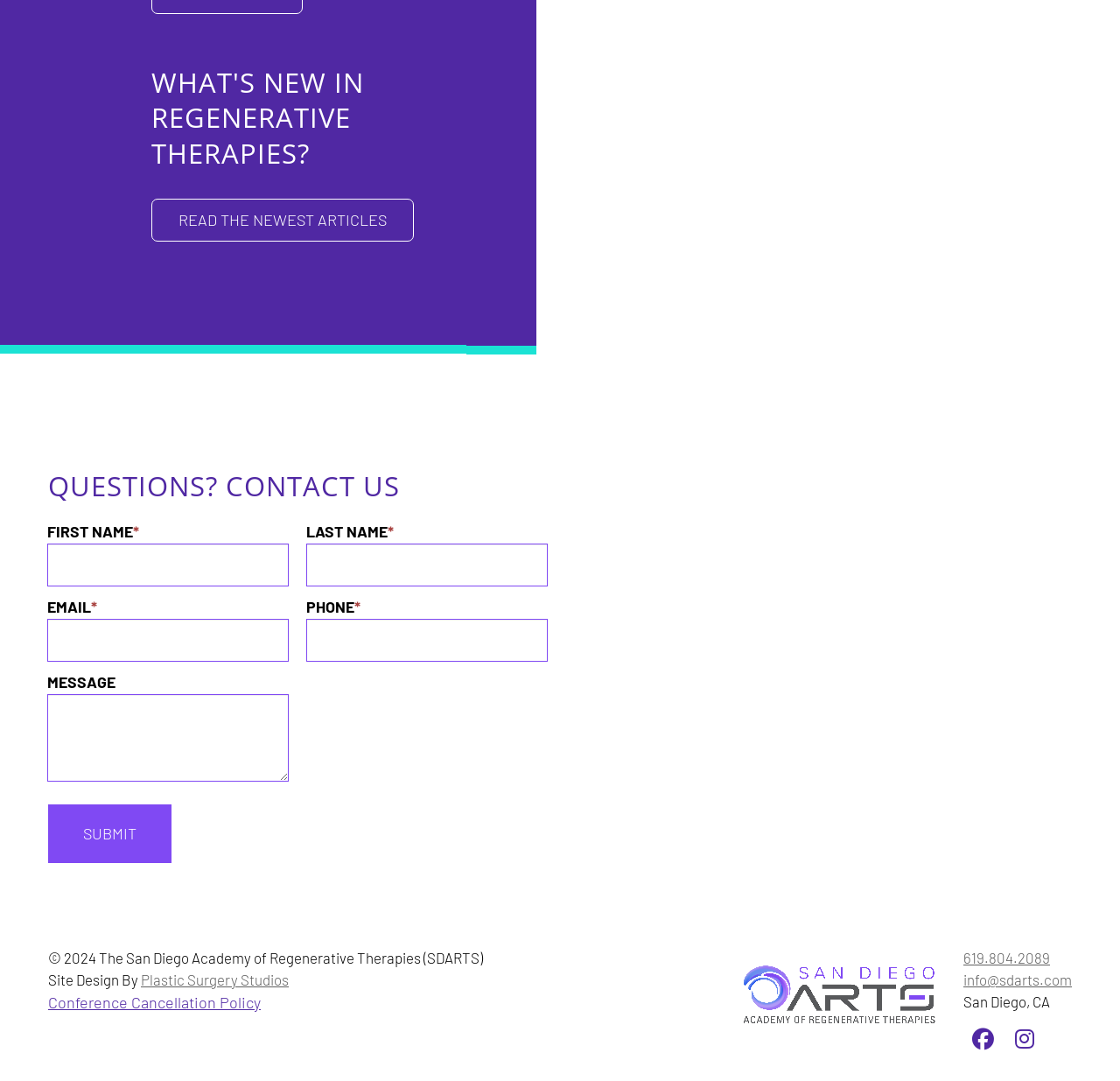Please locate the bounding box coordinates for the element that should be clicked to achieve the following instruction: "Read the 'SEO WhatsApp Group Links' article". Ensure the coordinates are given as four float numbers between 0 and 1, i.e., [left, top, right, bottom].

None